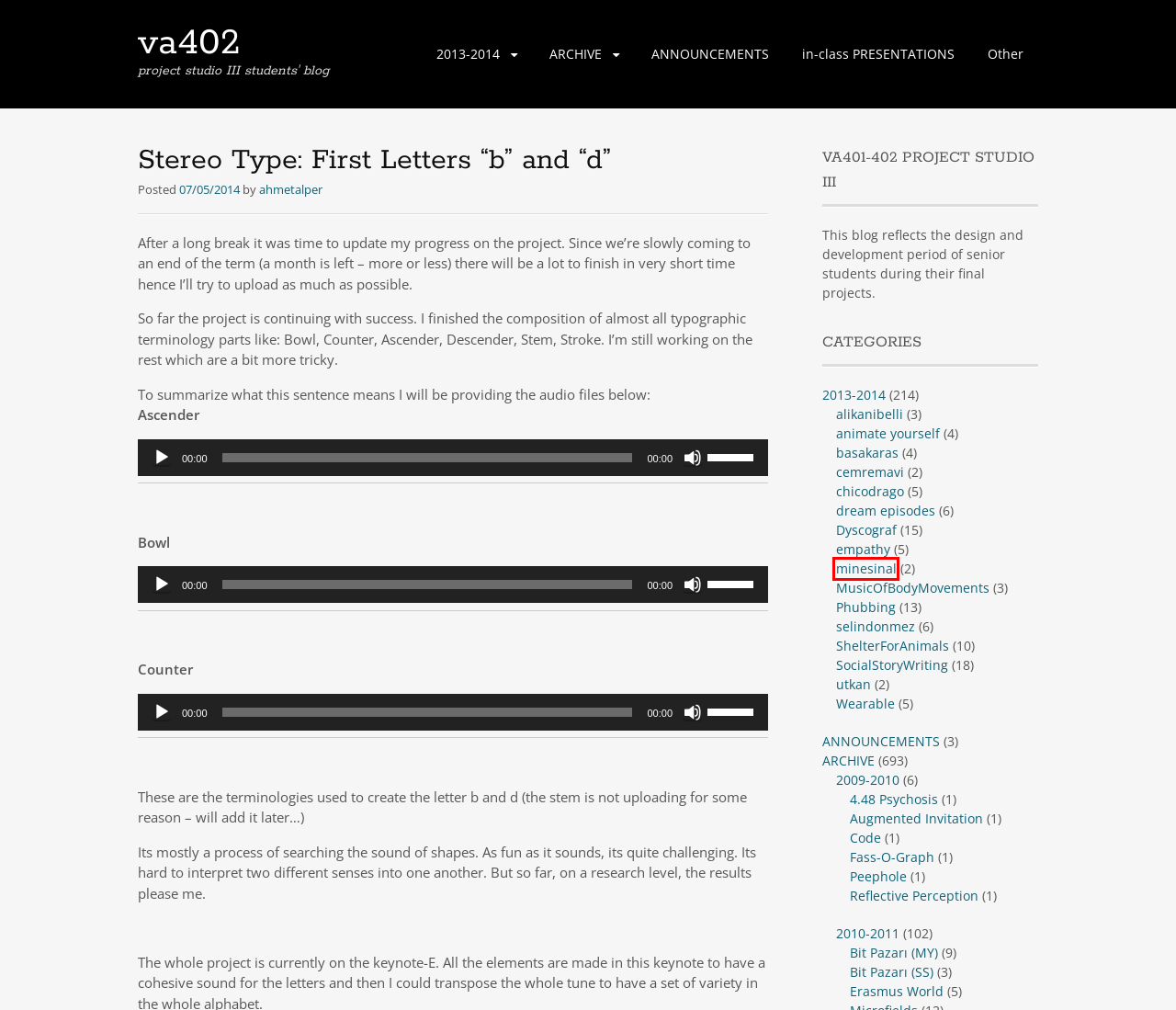You are given a screenshot depicting a webpage with a red bounding box around a UI element. Select the description that best corresponds to the new webpage after clicking the selected element. Here are the choices:
A. cemremavi – va402
B. SocialStoryWriting – va402
C. selindonmez – va402
D. va402 – project studio III students' blog
E. minesinal – va402
F. 4.48 Psychosis – va402
G. Dyscograf – va402
H. empathy – va402

E